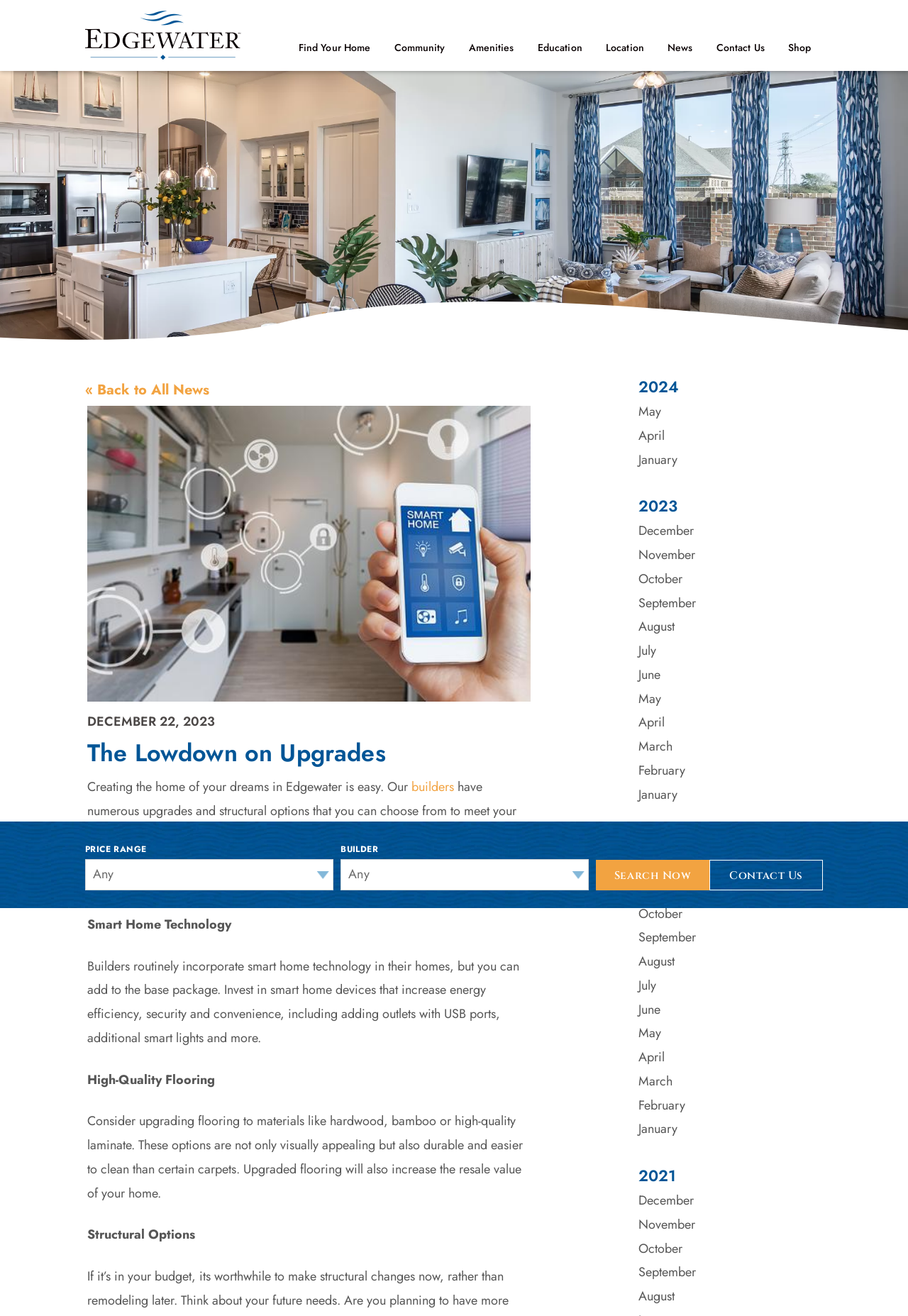Can you pinpoint the bounding box coordinates for the clickable element required for this instruction: "Choose a builder from the dropdown menu"? The coordinates should be four float numbers between 0 and 1, i.e., [left, top, right, bottom].

[0.375, 0.653, 0.649, 0.677]